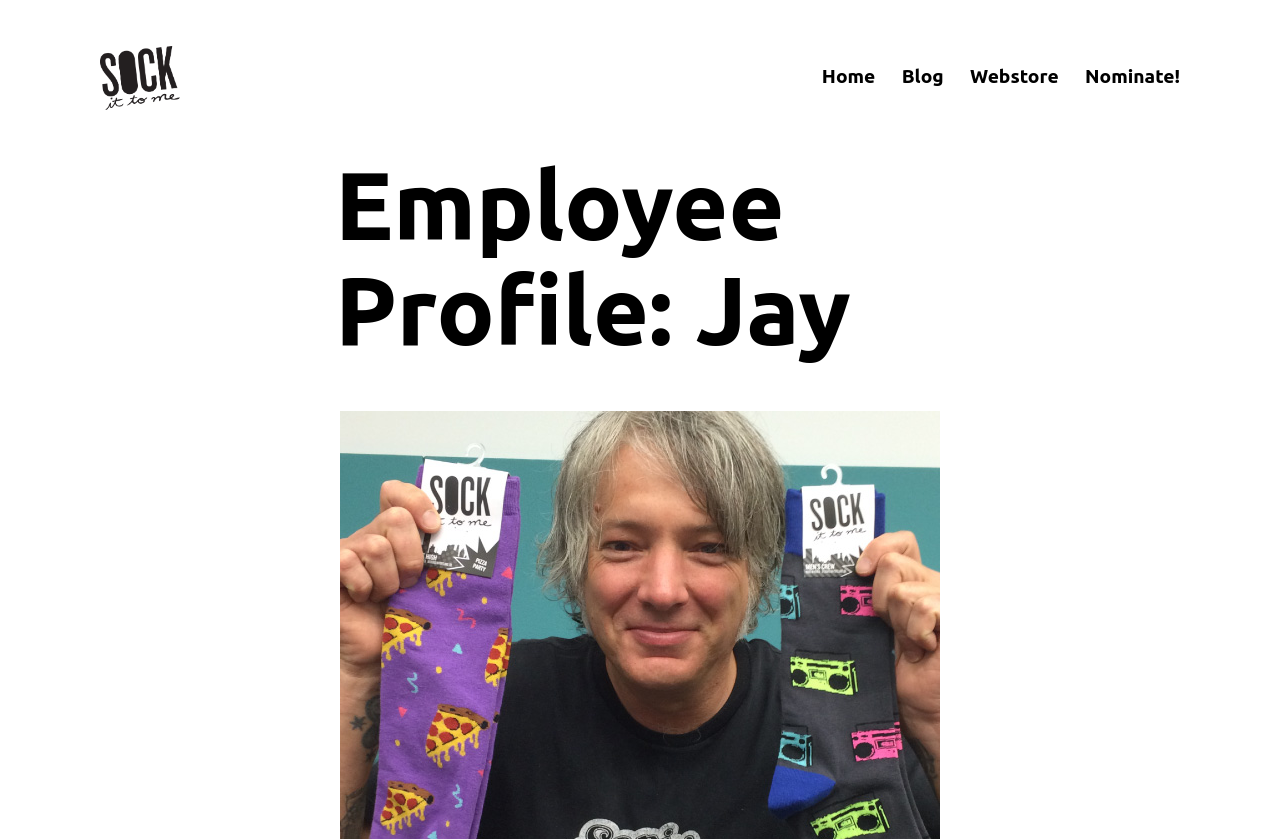Give a detailed account of the webpage's layout and content.

The webpage is an employee profile page, specifically featuring Jay Martin from Sock It to Me. At the top left corner, there is a Sock It to Me logo, which is a black image with a link to the homepage. Next to the logo, there is a link to the Sock It to Me Blog. 

Below the logo and the blog link, there is a primary navigation menu that spans across the top of the page, containing four links: Home, Blog, Webstore, and Nominate!. 

The main content of the page is an employee profile section, which has a heading that reads "Employee Profile: Jay". This section is positioned below the navigation menu and takes up a significant portion of the page. The profile section contains a series of questions and answers, including "What's your name?", "What's your position at Sock It to Me?", and "How long have you worked at Sock It to Me?", with Jay Martin's responses.